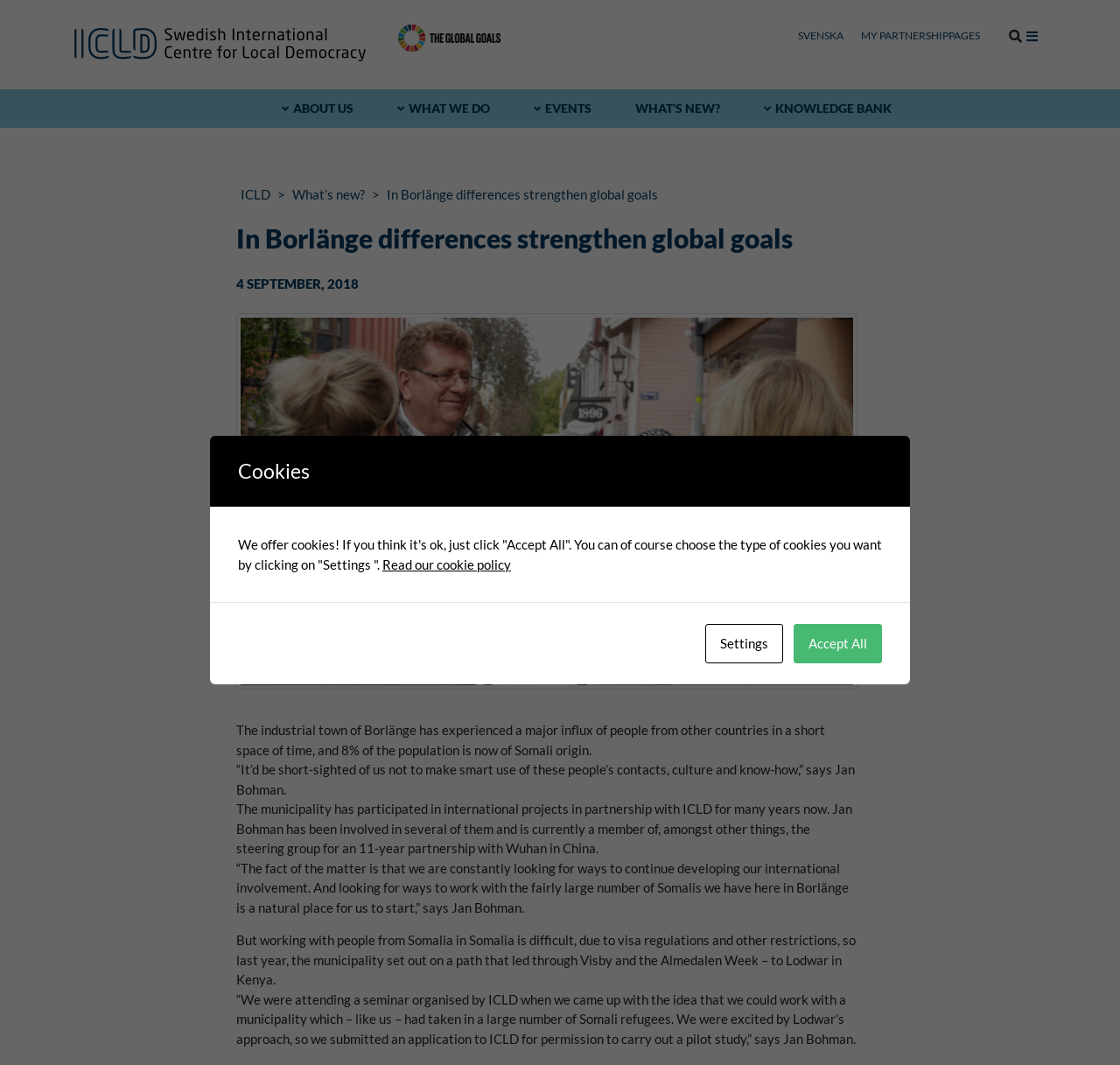Could you locate the bounding box coordinates for the section that should be clicked to accomplish this task: "Check out the image".

None